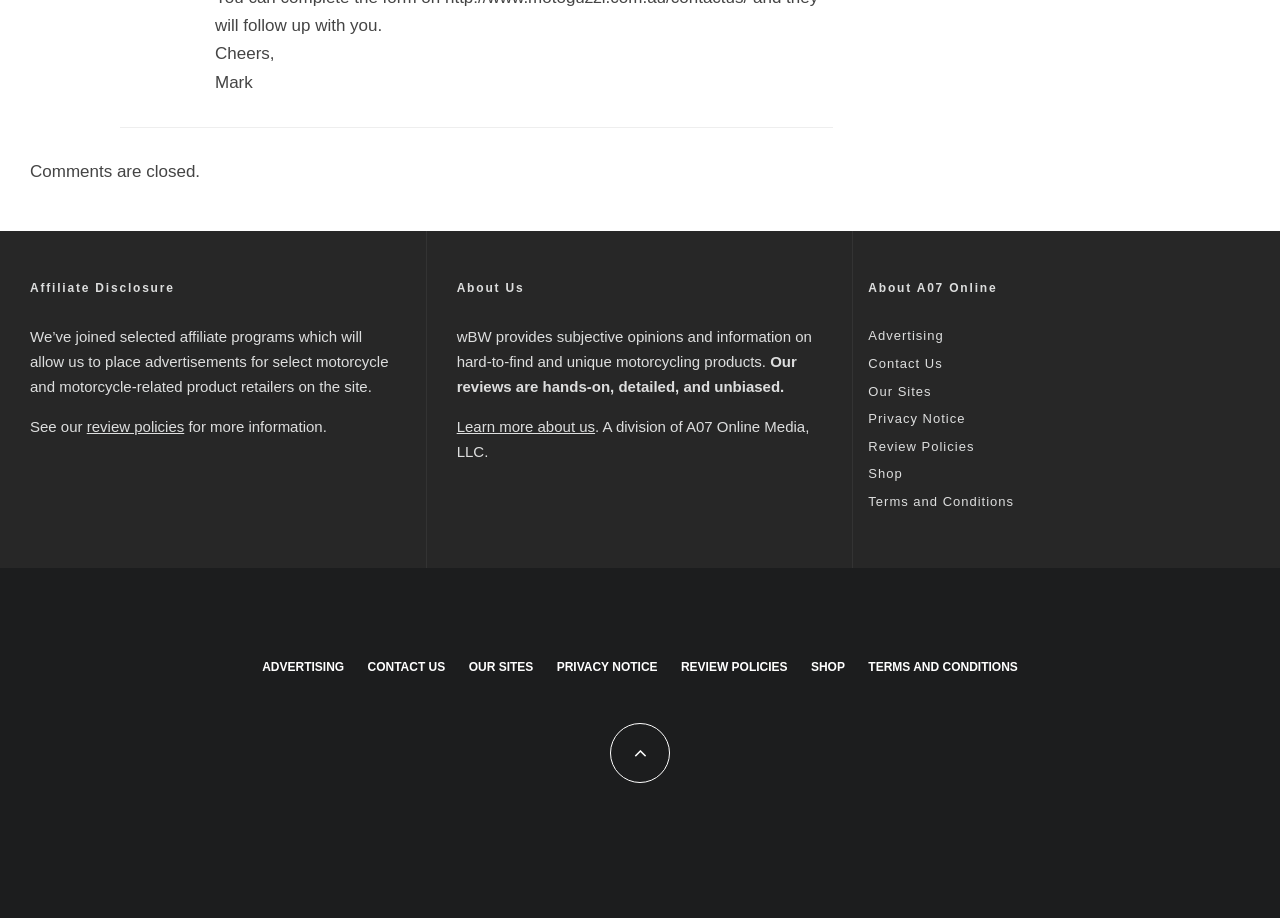From the webpage screenshot, predict the bounding box of the UI element that matches this description: "Terms and Conditions".

[0.678, 0.717, 0.795, 0.739]